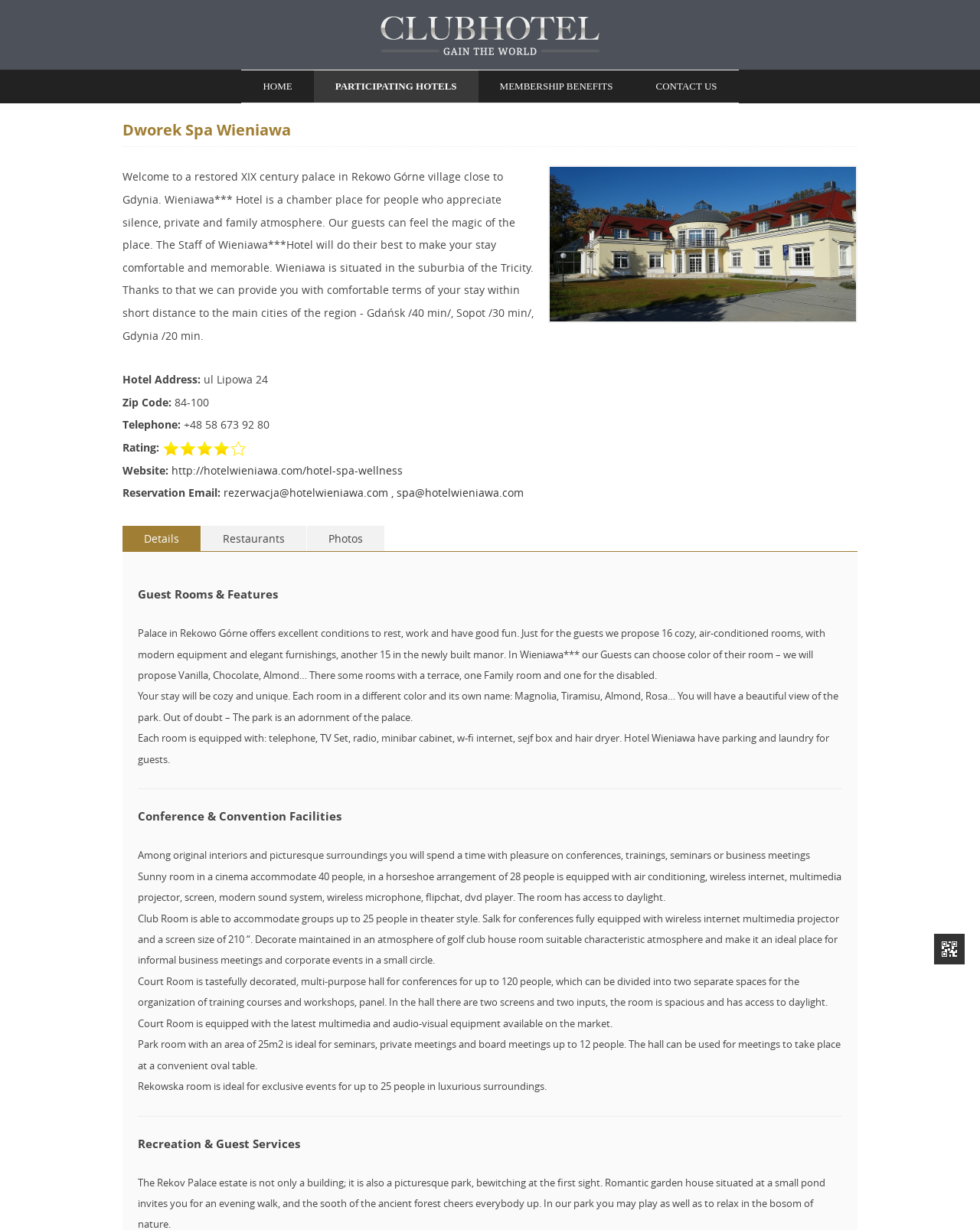Identify the bounding box coordinates of the area that should be clicked in order to complete the given instruction: "Check the hotel rating". The bounding box coordinates should be four float numbers between 0 and 1, i.e., [left, top, right, bottom].

[0.125, 0.36, 0.162, 0.372]